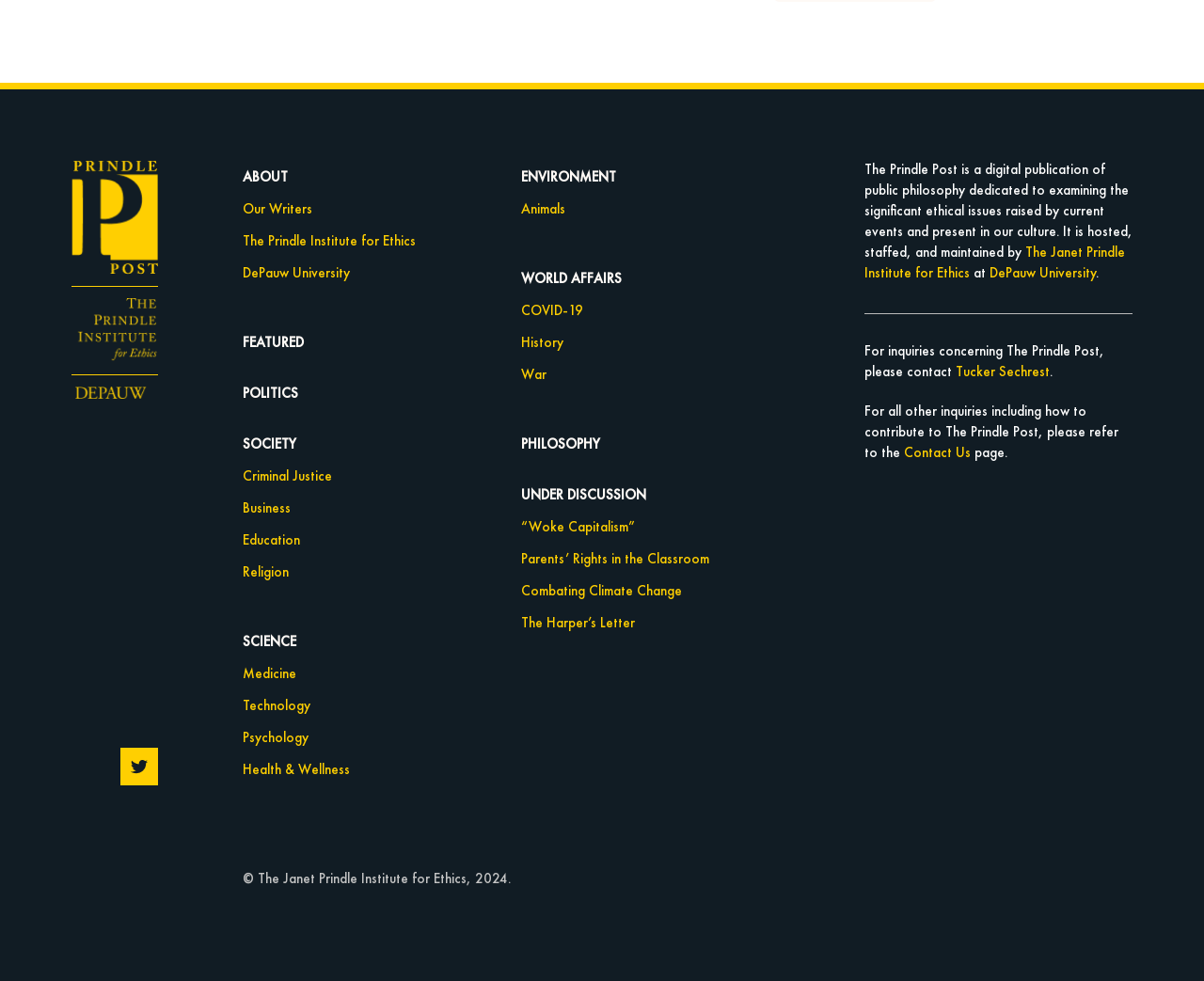Please identify the bounding box coordinates of the clickable region that I should interact with to perform the following instruction: "Read about The Prindle Institute for Ethics". The coordinates should be expressed as four float numbers between 0 and 1, i.e., [left, top, right, bottom].

[0.718, 0.251, 0.934, 0.286]